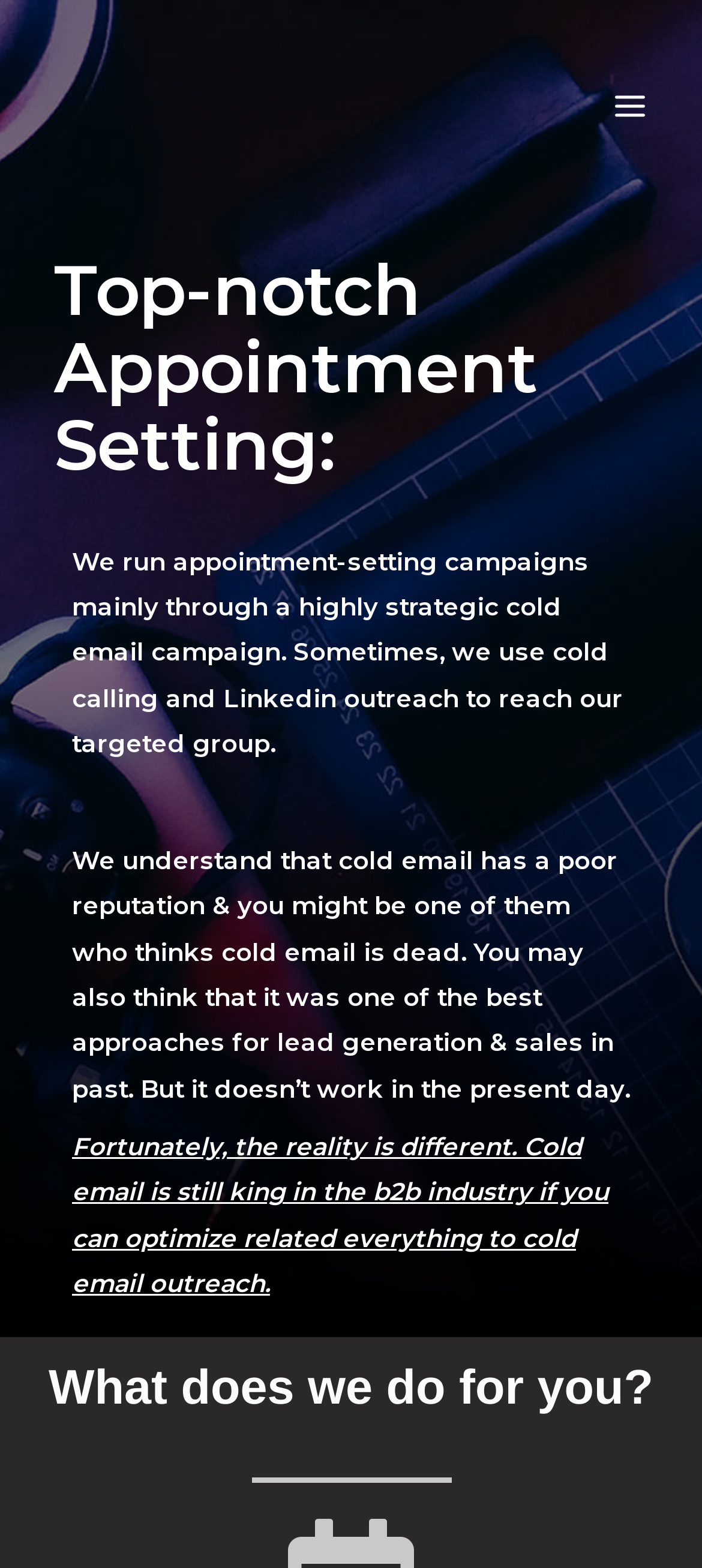Using the format (top-left x, top-left y, bottom-right x, bottom-right y), provide the bounding box coordinates for the described UI element. All values should be floating point numbers between 0 and 1: alt="Leadgen-Lord-Logo-new"

[0.051, 0.056, 0.282, 0.075]